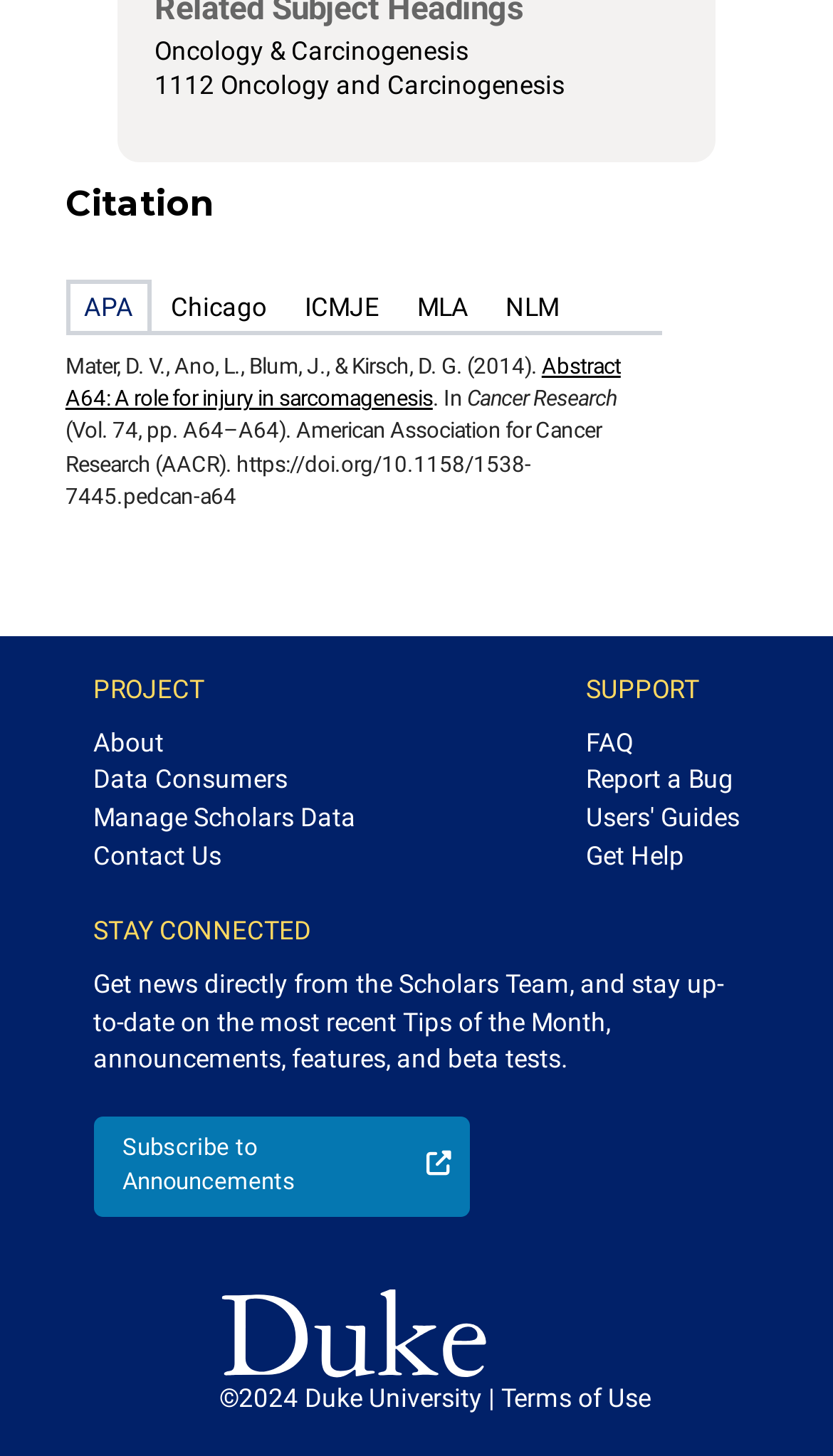Please specify the bounding box coordinates of the clickable region to carry out the following instruction: "Go to Home". The coordinates should be four float numbers between 0 and 1, in the format [left, top, right, bottom].

None